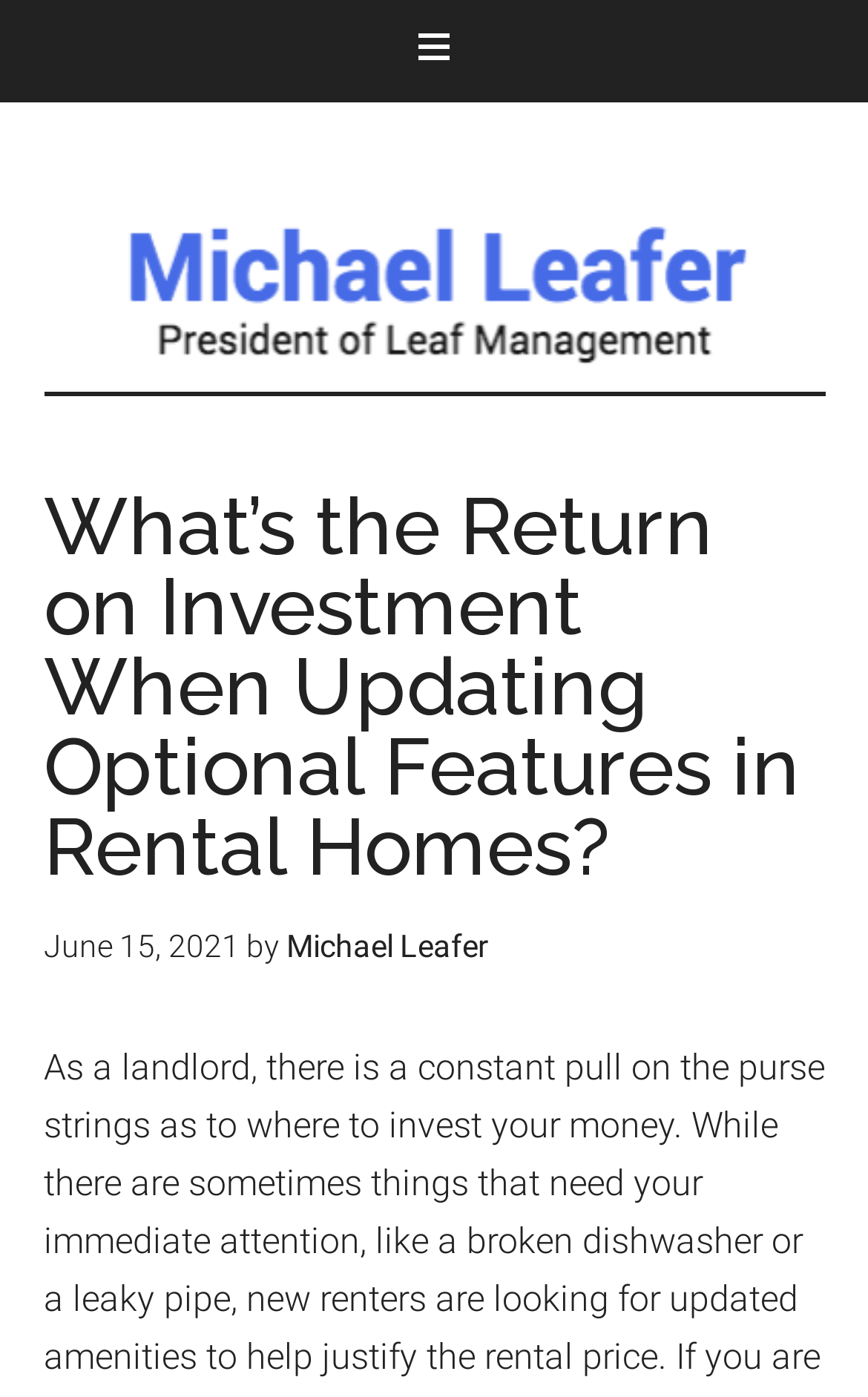Who is the author of this article?
Provide a detailed and extensive answer to the question.

I found the author's name by looking at the link element with the text 'Michael Leafer' which is located below the header and above the time element.